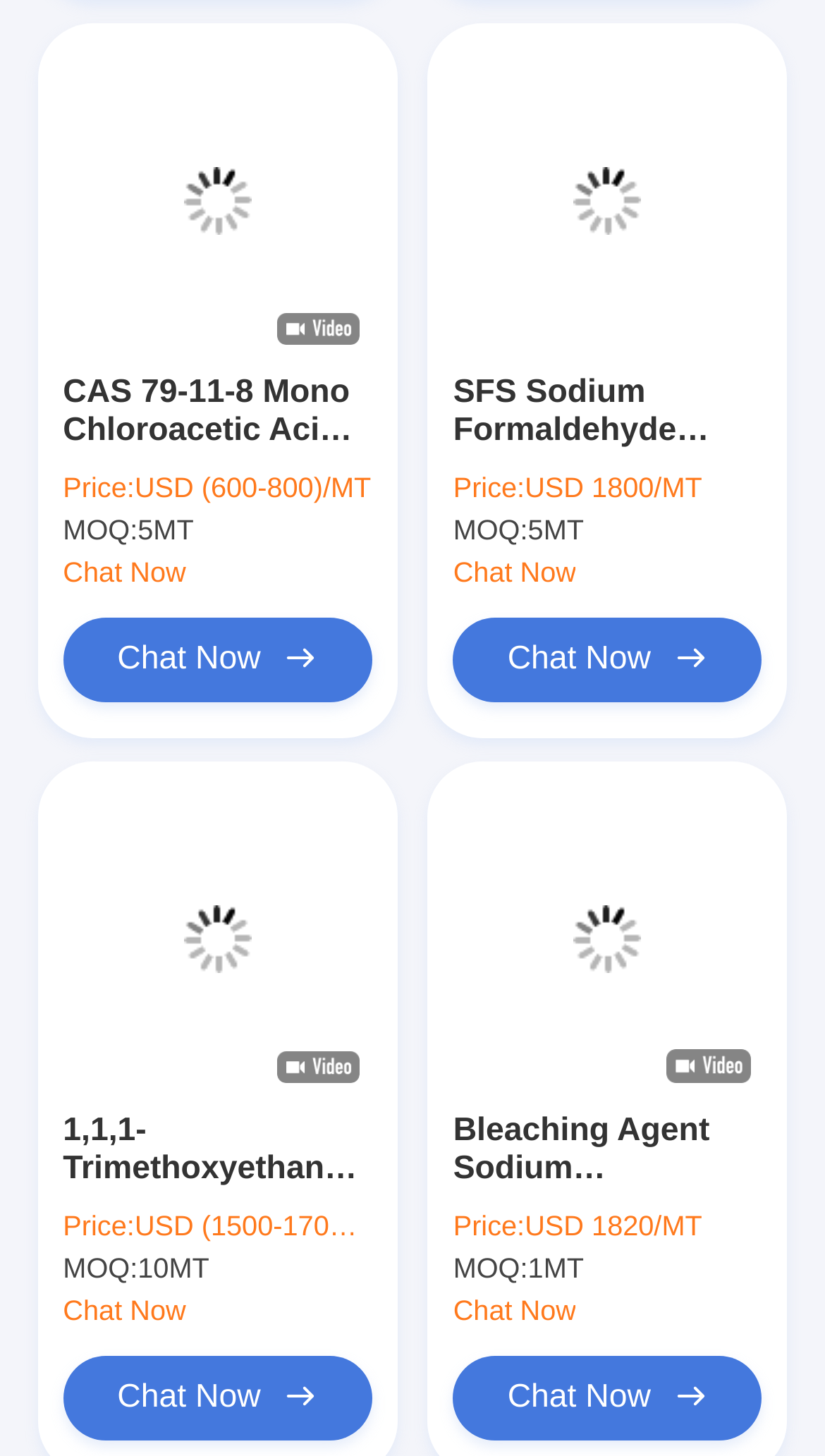Could you highlight the region that needs to be clicked to execute the instruction: "Chat with the sales team"?

[0.076, 0.382, 0.225, 0.405]